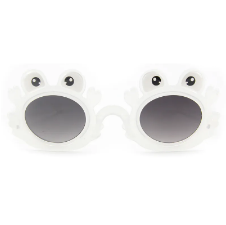What is the purpose of the shaded lenses?
Offer a detailed and full explanation in response to the question.

According to the caption, the lenses are shaded to provide protection from the sun, which implies that the primary purpose of the shaded lenses is to block out harmful sunlight and protect the wearer's eyes.